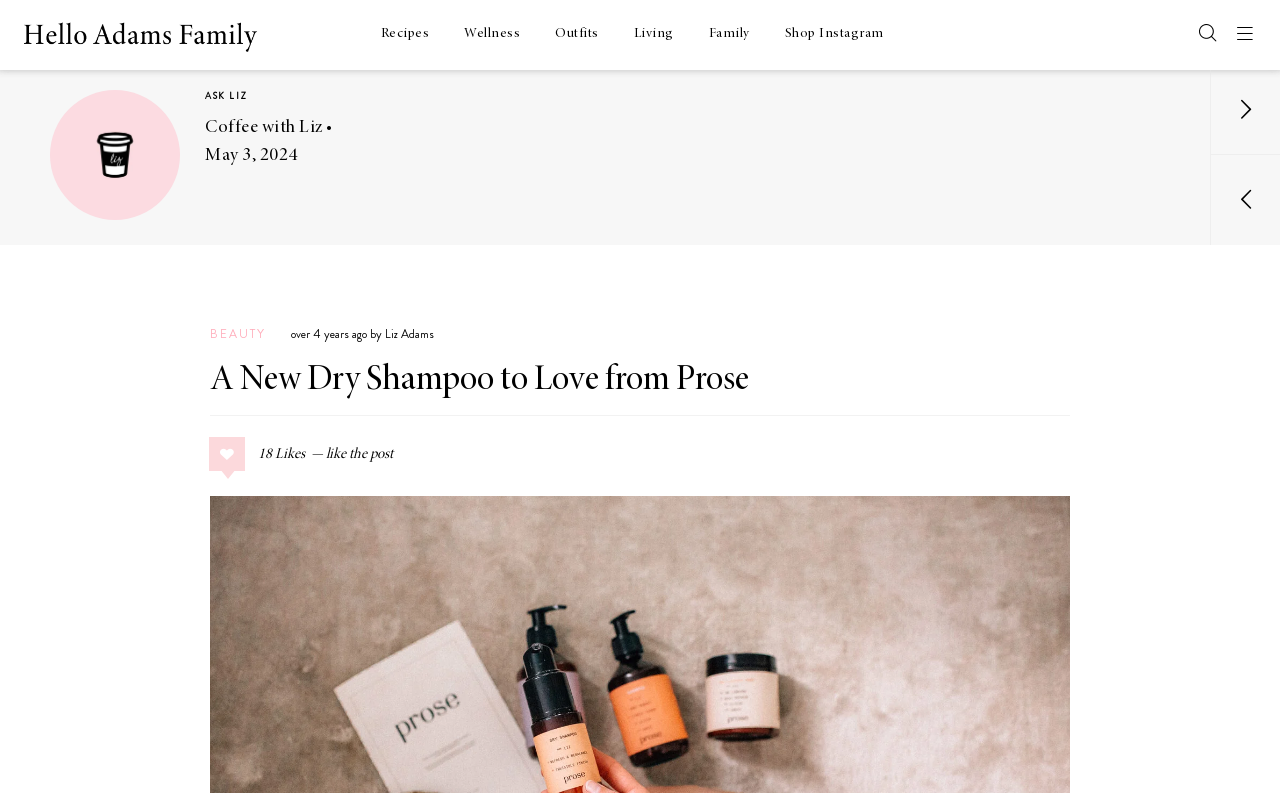Create a detailed description of the webpage's content and layout.

The webpage appears to be a personal blog or lifestyle website, with a focus on beauty, wellness, and family. At the top, there is a header section with a logo and navigation links to different categories such as "Recipes", "Wellness", "Outfits", and "Living". 

Below the header, there is a section with a heading "Hello Adams Family" and an image with the same name. This section seems to be a introduction or a welcome message to the website.

The main content of the webpage is divided into several sections, each with a heading and a link. These sections are arranged vertically, with the first section having a heading "ASK LIZ" and a link to a related article. The second section has a heading "Coffee with Liz • May 3, 2024" and a link to a blog post or article. 

The following sections have headings such as "SELF LOVE", "A Practice in Parenting", "LIZ", "J.Crew Pre-Summer Collection", and "GIFT GUIDES", each with a link to a related article or blog post. These sections appear to be a collection of blog posts or articles on various topics related to beauty, wellness, and family.

On the right side of the webpage, there is a section with a heading "BEAUTY" and a link to a related article. Below this, there is a heading "A New Dry Shampoo to Love from Prose" and a link to a blog post or article, which seems to be the main content of the webpage. This section also has a link to "18Likes", which may be a social media sharing feature.

Overall, the webpage has a clean and organized layout, with clear headings and concise text, making it easy to navigate and read.